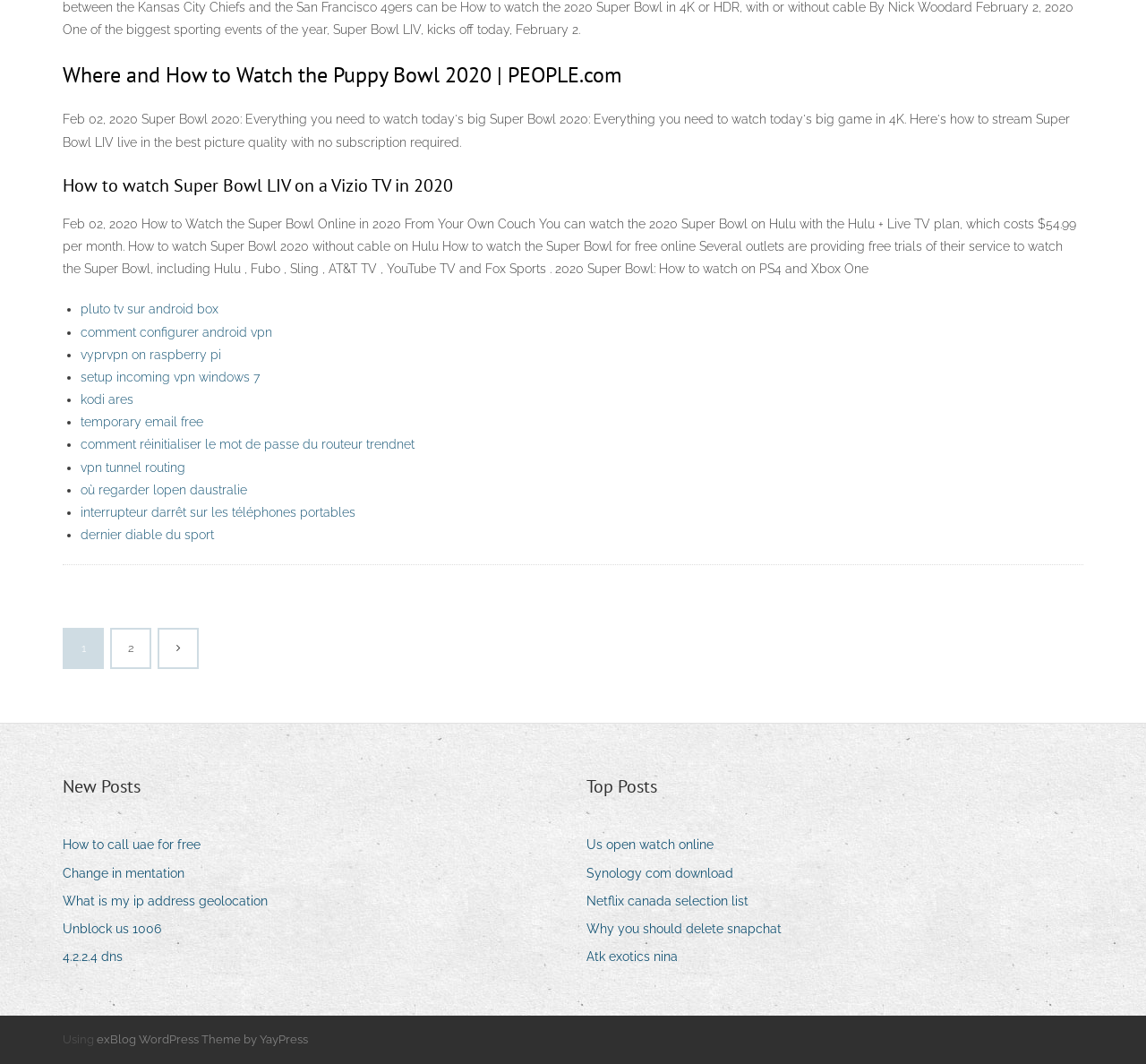Identify and provide the bounding box for the element described by: "setup incoming vpn windows 7".

[0.07, 0.348, 0.227, 0.361]